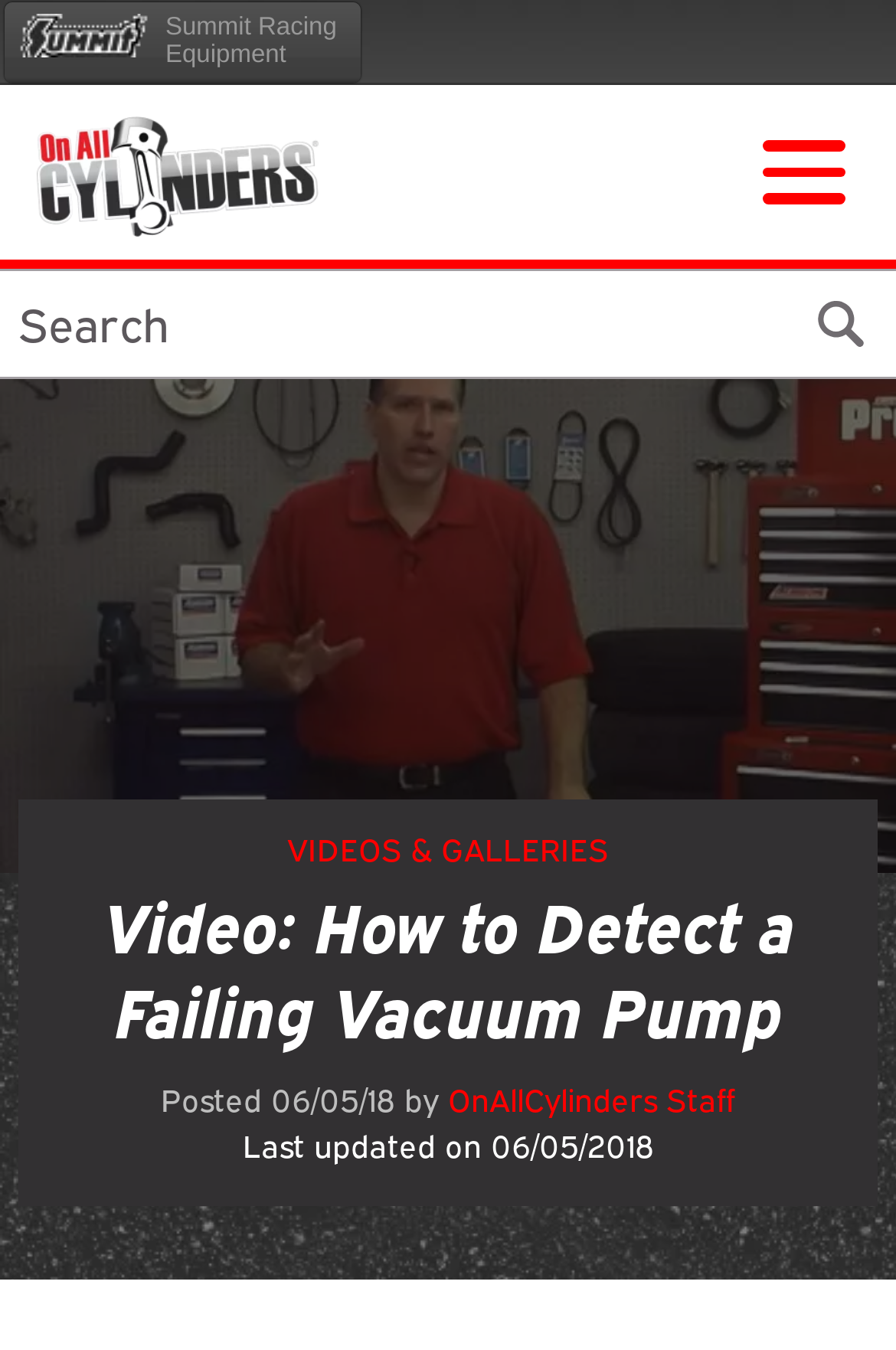What is the purpose of the searchbox?
From the image, provide a succinct answer in one word or a short phrase.

To search